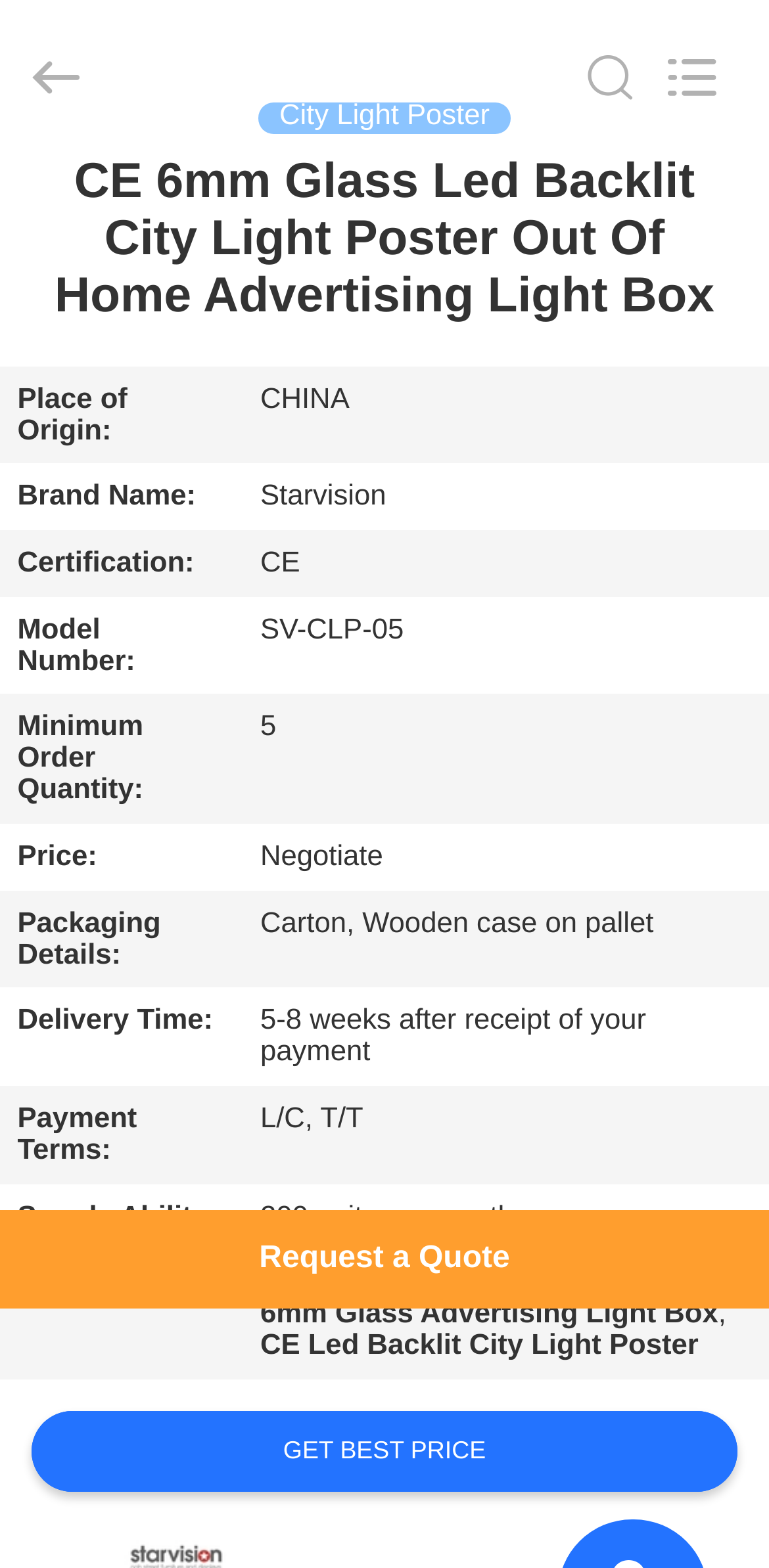Please mark the bounding box coordinates of the area that should be clicked to carry out the instruction: "Follow the Telegram channel".

None